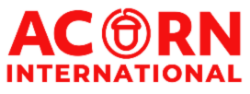Answer the question briefly using a single word or phrase: 
What is the mission of ACORN International reflected in its logo design?

empower neighborhoods and promote social justice